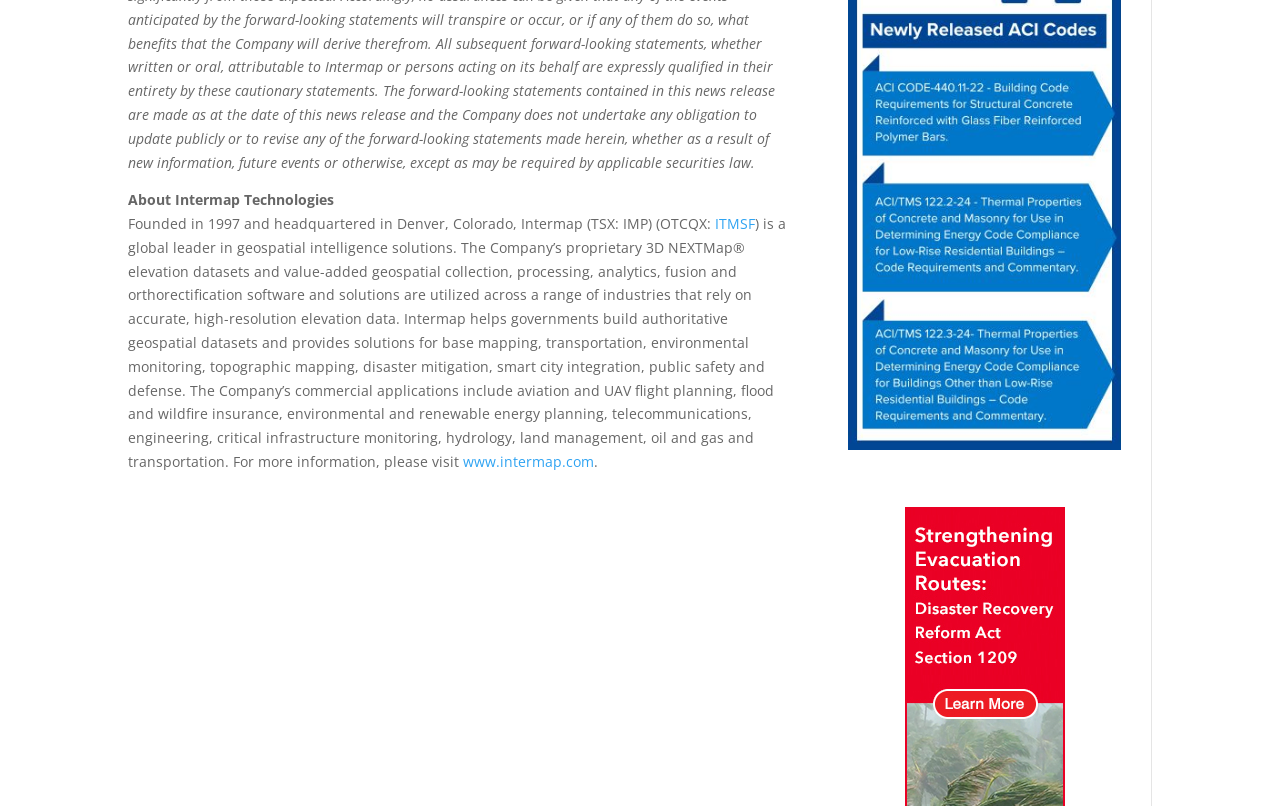Bounding box coordinates are specified in the format (top-left x, top-left y, bottom-right x, bottom-right y). All values are floating point numbers bounded between 0 and 1. Please provide the bounding box coordinate of the region this sentence describes: The Return of Civilizations

None